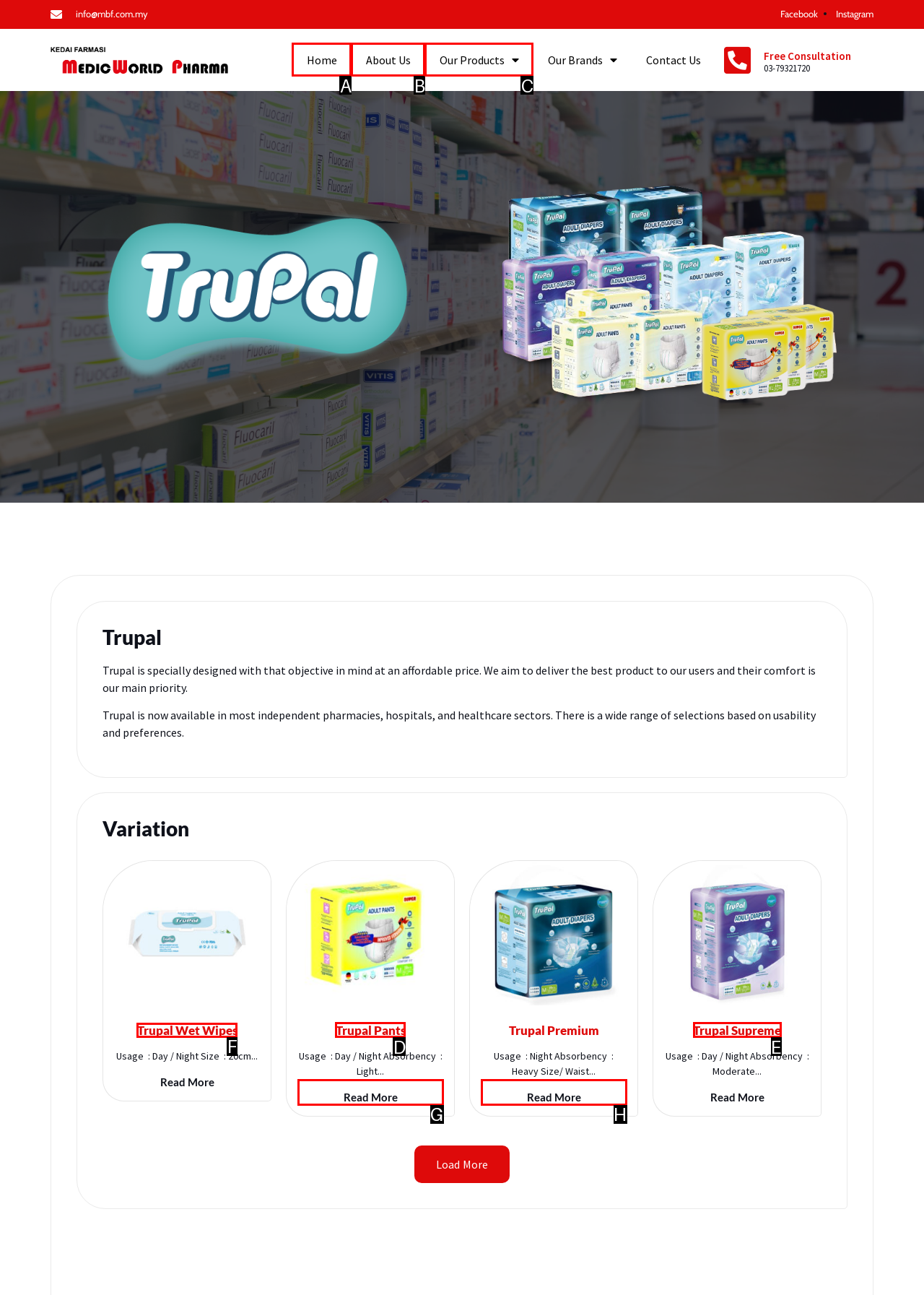Indicate which lettered UI element to click to fulfill the following task: Click the Trupal Wet Wipes link
Provide the letter of the correct option.

F